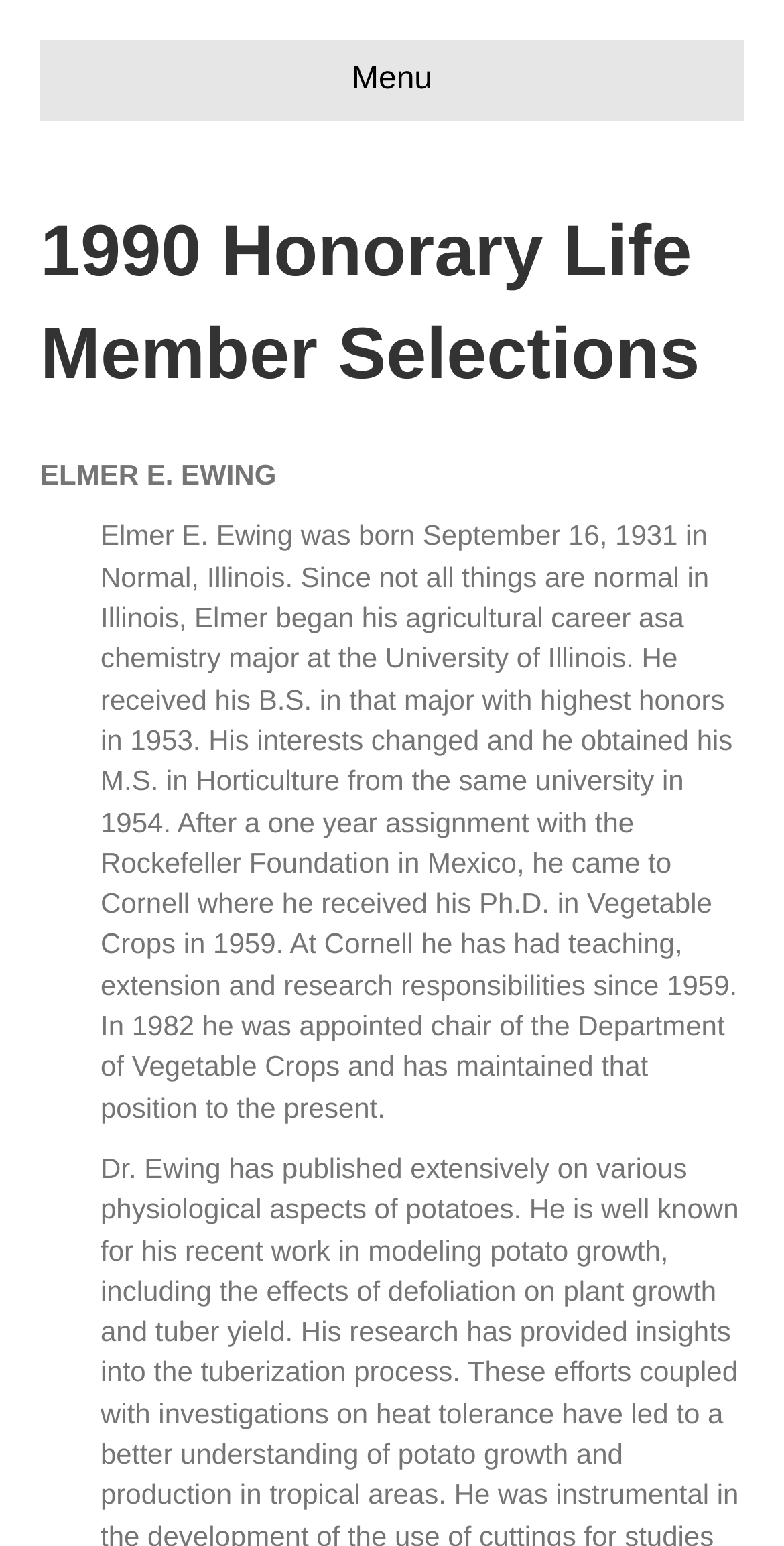Extract the bounding box for the UI element that matches this description: "Menu".

[0.051, 0.026, 0.949, 0.079]